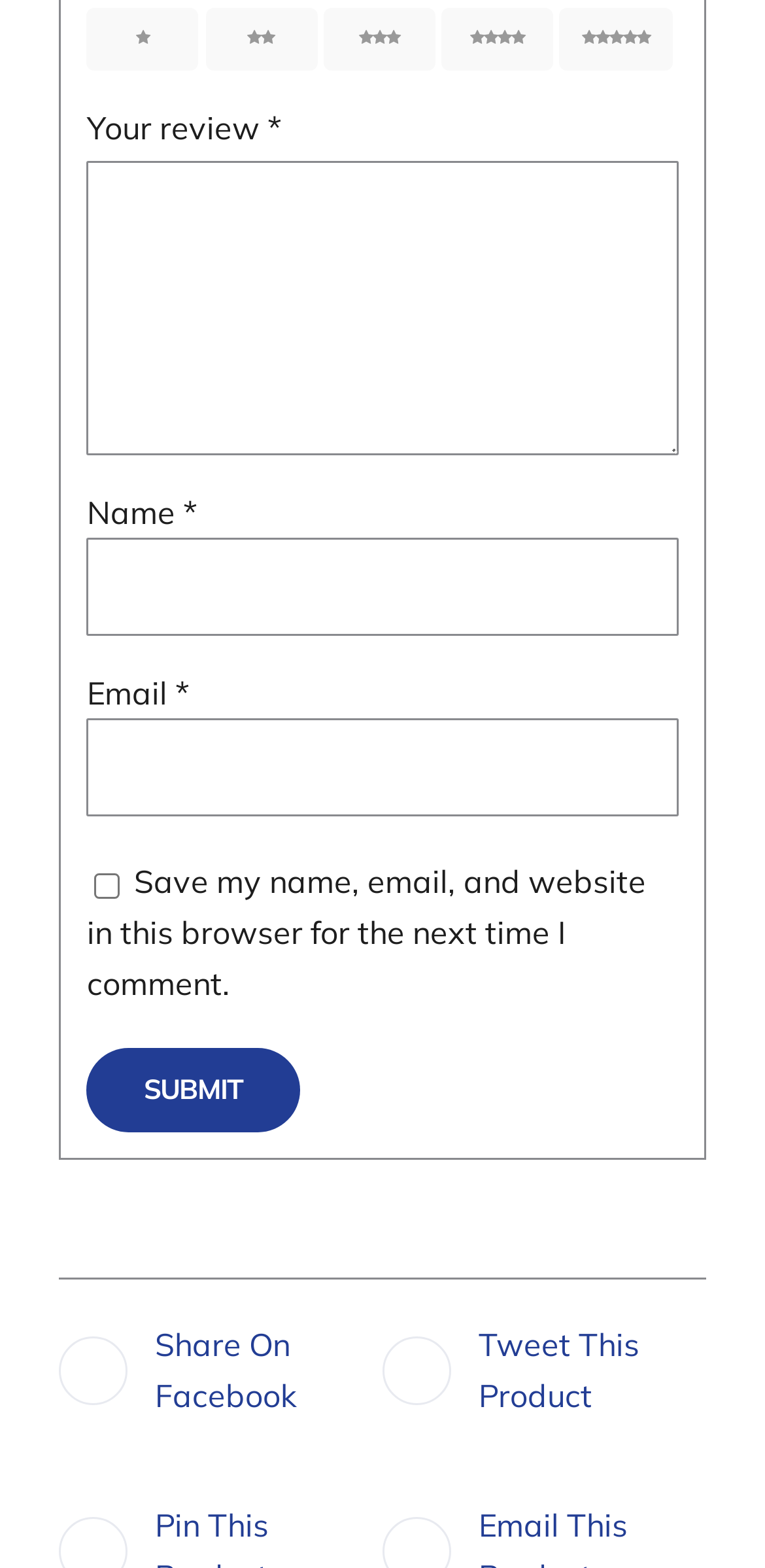Please respond to the question using a single word or phrase:
What is the purpose of the button?

To submit the form